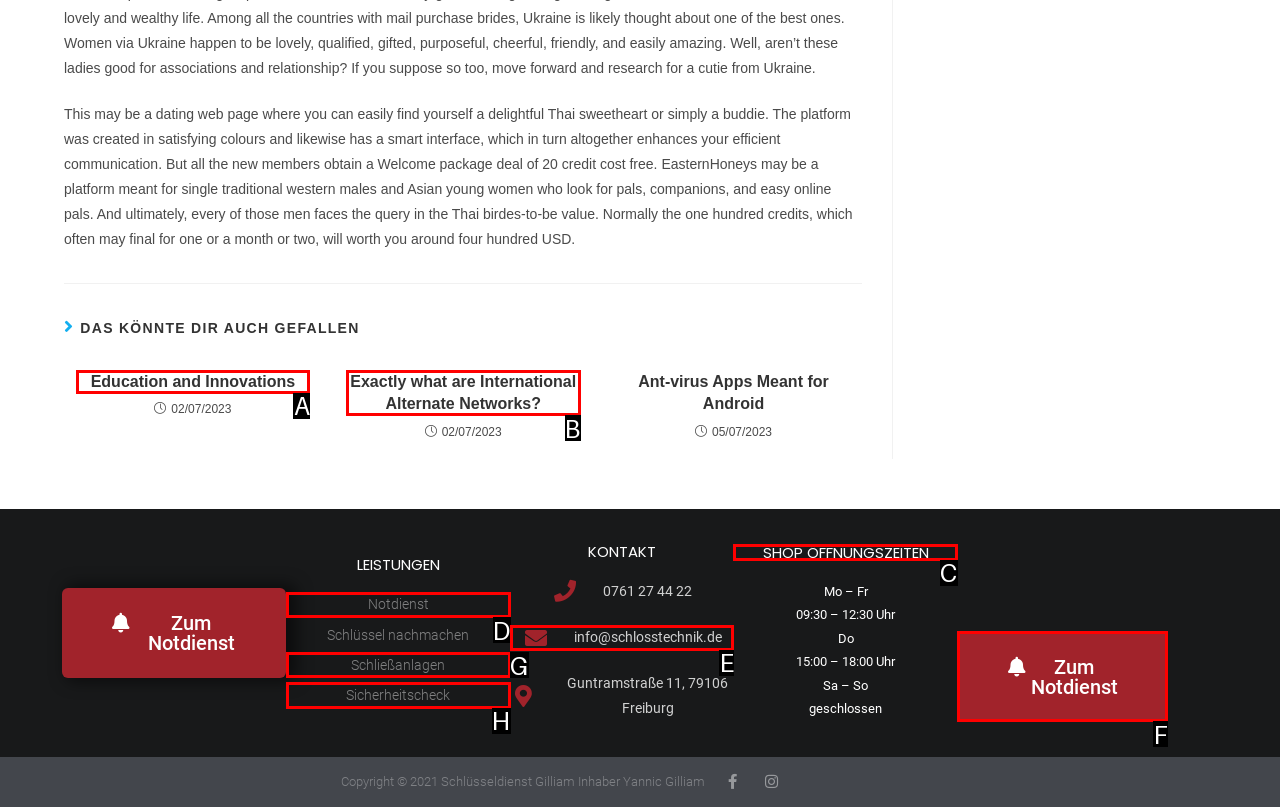Select the option I need to click to accomplish this task: Click on 'SHOP ÖFFNUNGSZEITEN'
Provide the letter of the selected choice from the given options.

C